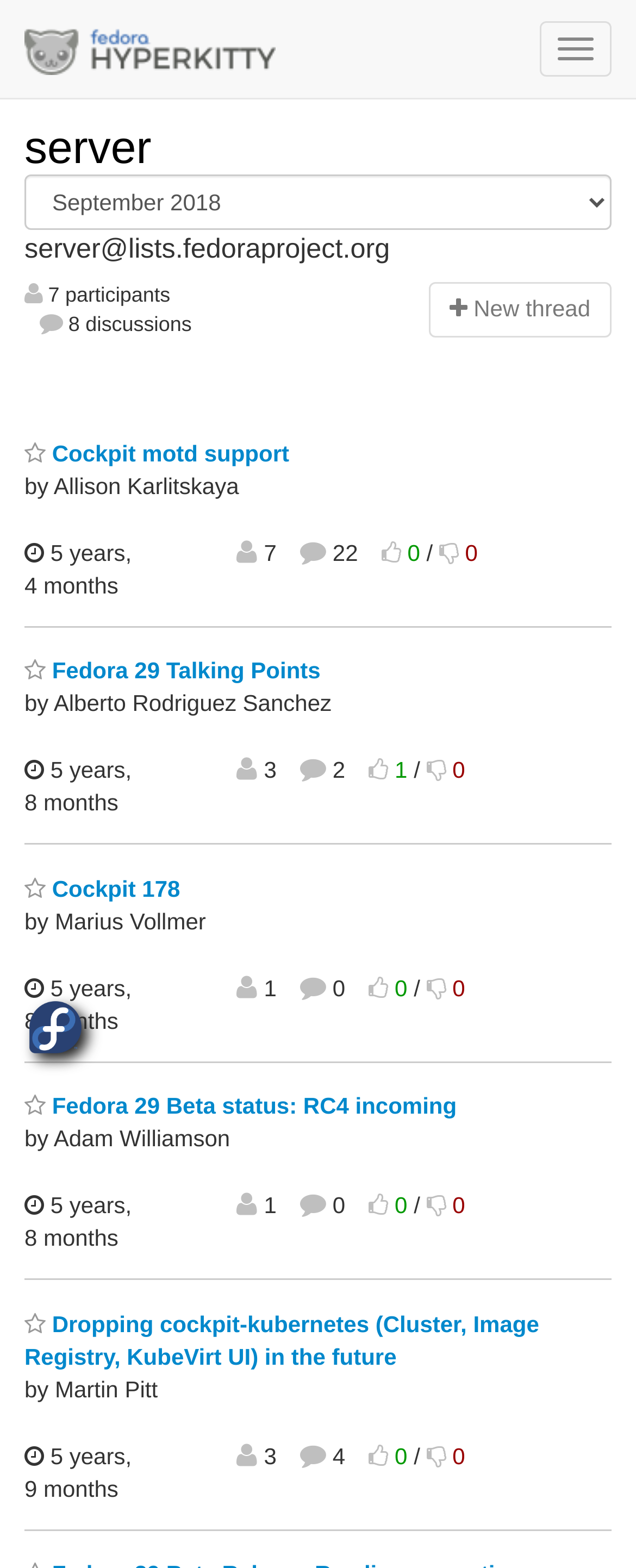Predict the bounding box for the UI component with the following description: "Start a nNew thread".

[0.673, 0.18, 0.962, 0.216]